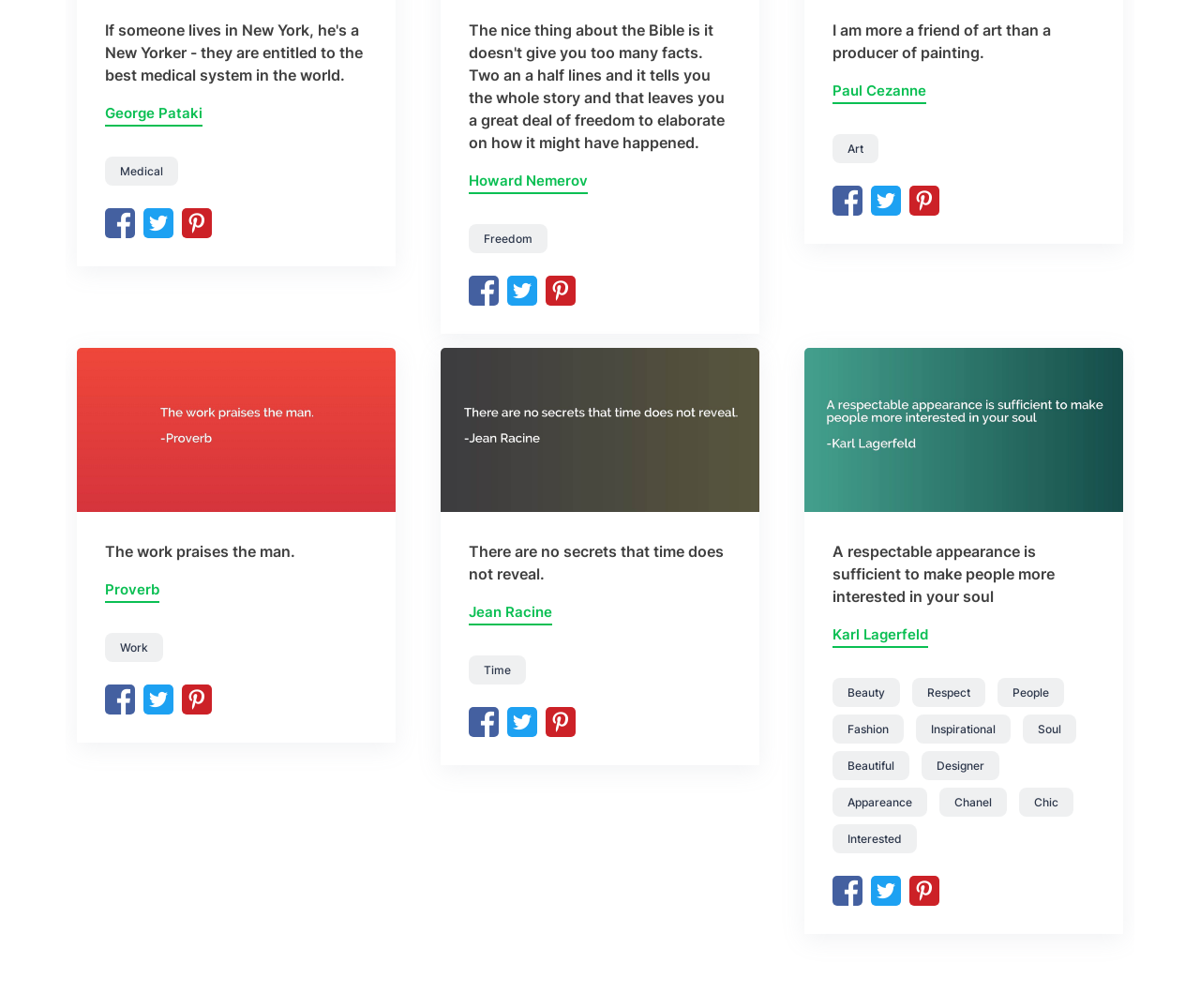Find the bounding box of the element with the following description: "alt="The work praises the man."". The coordinates must be four float numbers between 0 and 1, formatted as [left, top, right, bottom].

[0.064, 0.347, 0.33, 0.365]